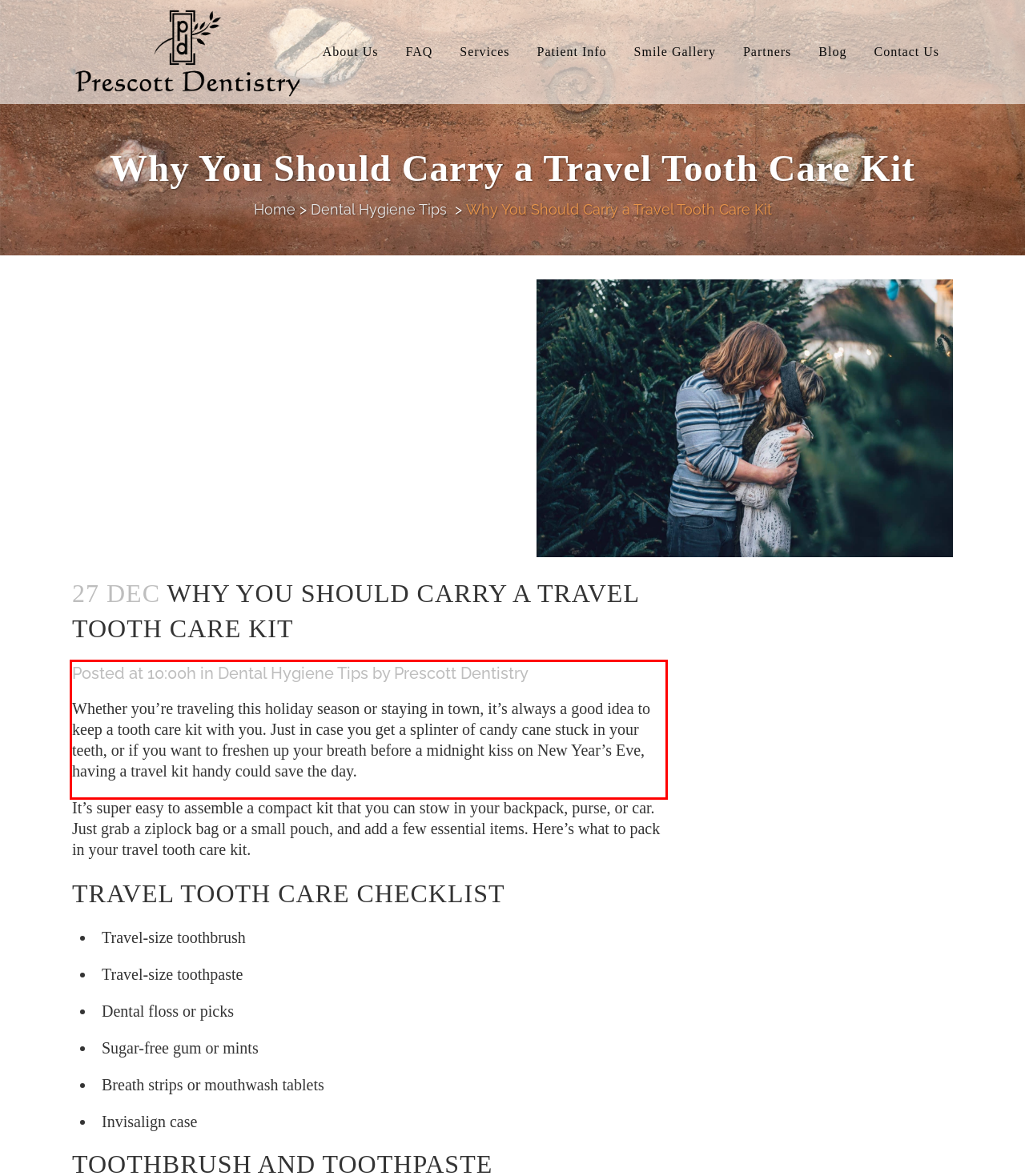Examine the screenshot of the webpage, locate the red bounding box, and generate the text contained within it.

Whether you’re traveling this holiday season or staying in town, it’s always a good idea to keep a tooth care kit with you. Just in case you get a splinter of candy cane stuck in your teeth, or if you want to freshen up your breath before a midnight kiss on New Year’s Eve, having a travel kit handy could save the day.